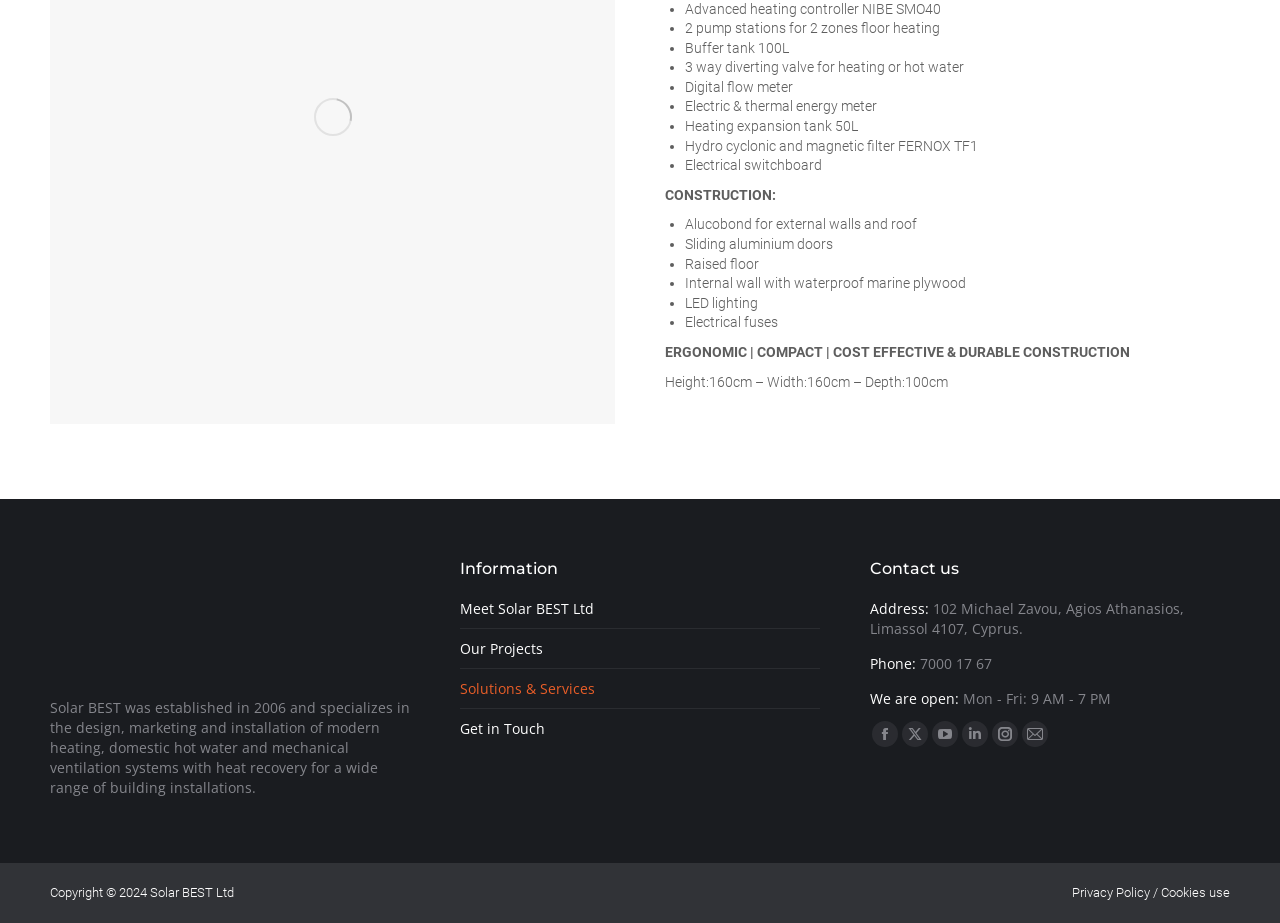Select the bounding box coordinates of the element I need to click to carry out the following instruction: "Click the 'Meet Solar BEST Ltd' link".

[0.359, 0.649, 0.464, 0.671]